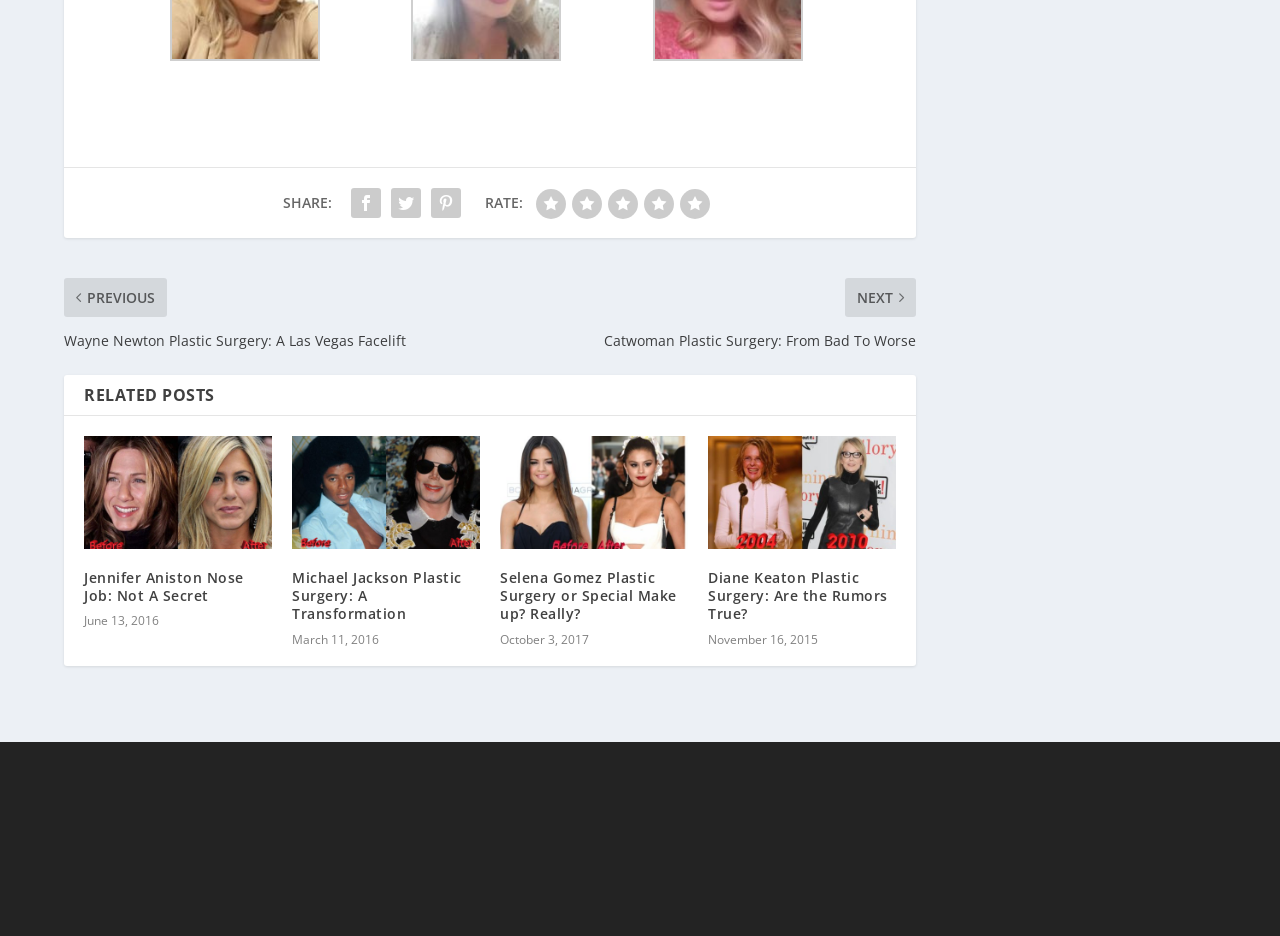Locate the bounding box coordinates of the element's region that should be clicked to carry out the following instruction: "Click the SHARE link". The coordinates need to be four float numbers between 0 and 1, i.e., [left, top, right, bottom].

[0.221, 0.017, 0.259, 0.038]